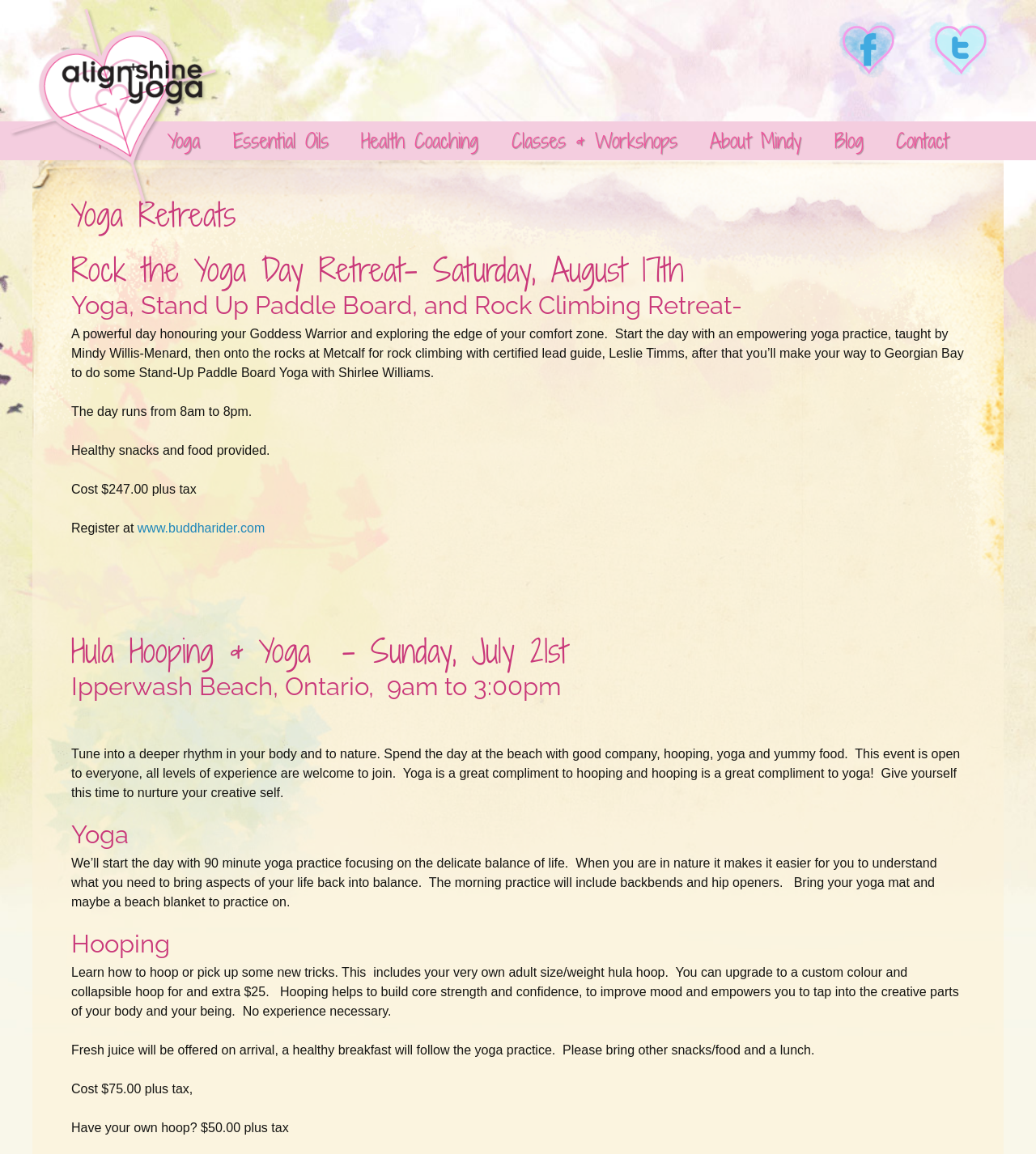Determine the bounding box coordinates in the format (top-left x, top-left y, bottom-right x, bottom-right y). Ensure all values are floating point numbers between 0 and 1. Identify the bounding box of the UI element described by: Classes & Workshops

[0.479, 0.105, 0.668, 0.139]